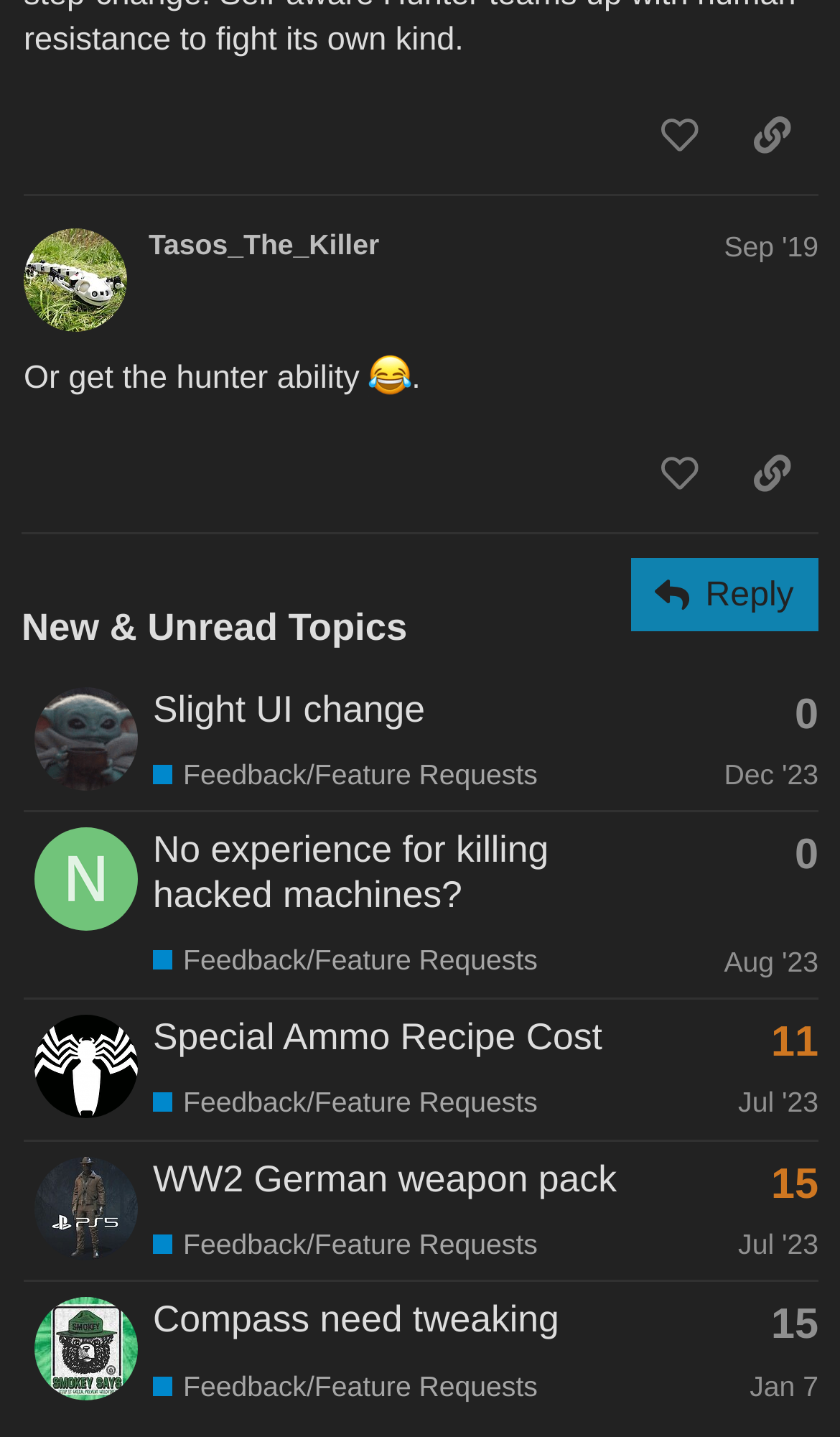Who is the author of the post 'Slight UI change'?
Kindly answer the question with as much detail as you can.

I looked at the post 'Slight UI change' and found the author's name, 'MrShifty', which is a link.